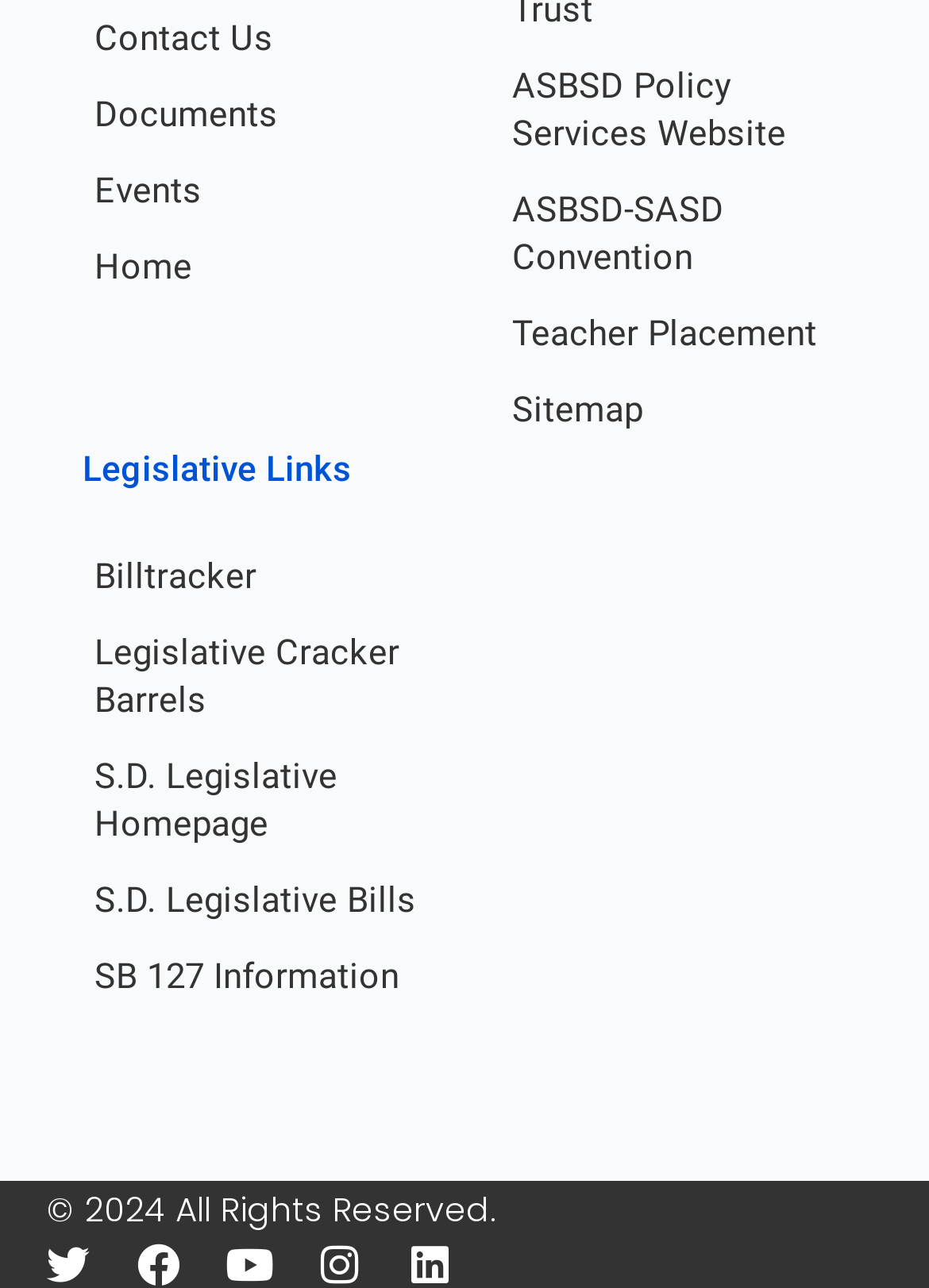Using the format (top-left x, top-left y, bottom-right x, bottom-right y), provide the bounding box coordinates for the described UI element. All values should be floating point numbers between 0 and 1: ASBSD-SASD Convention

[0.5, 0.133, 0.95, 0.229]